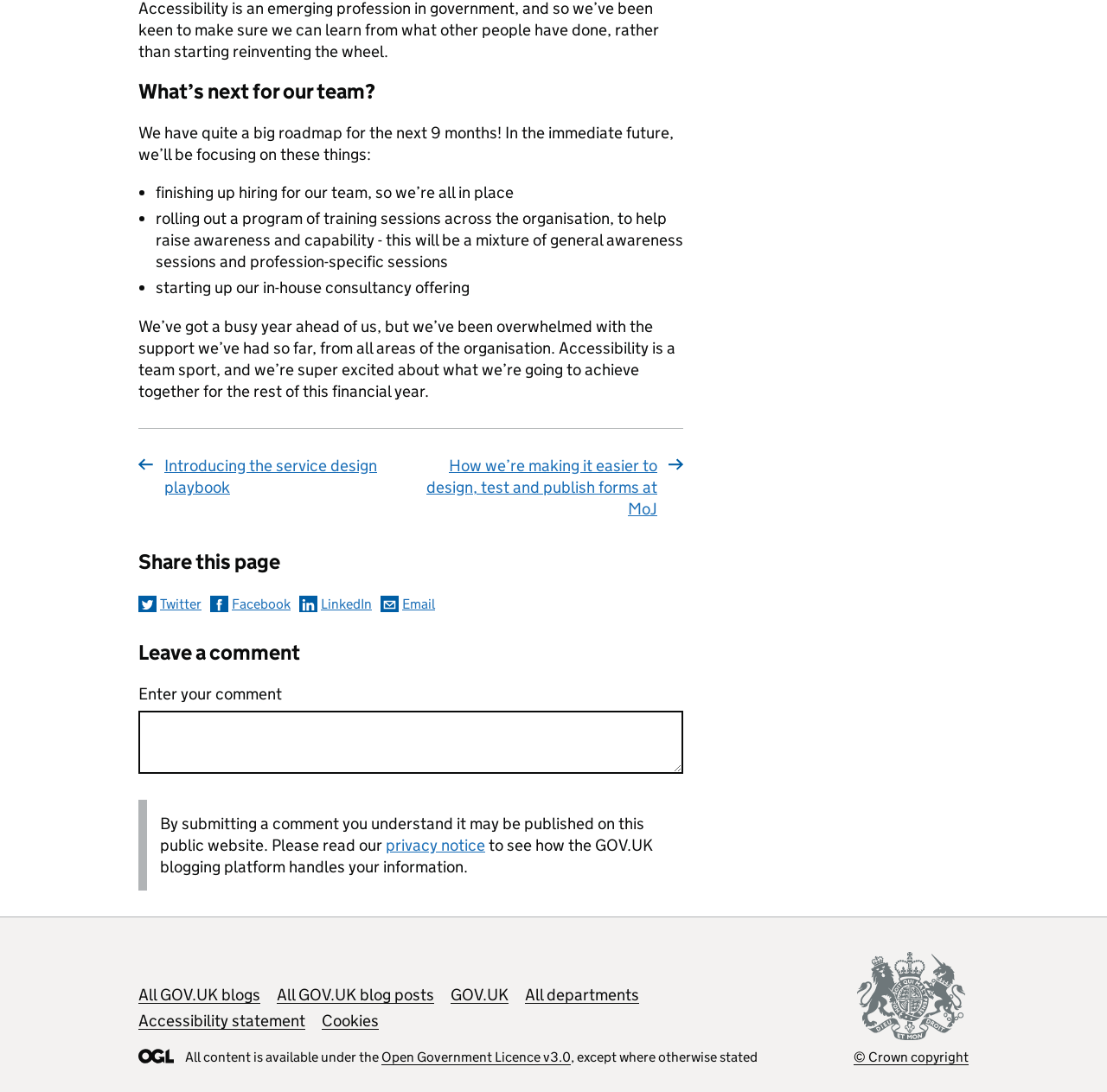Locate the UI element described as follows: "All GOV.UK blogs". Return the bounding box coordinates as four float numbers between 0 and 1 in the order [left, top, right, bottom].

[0.125, 0.902, 0.235, 0.92]